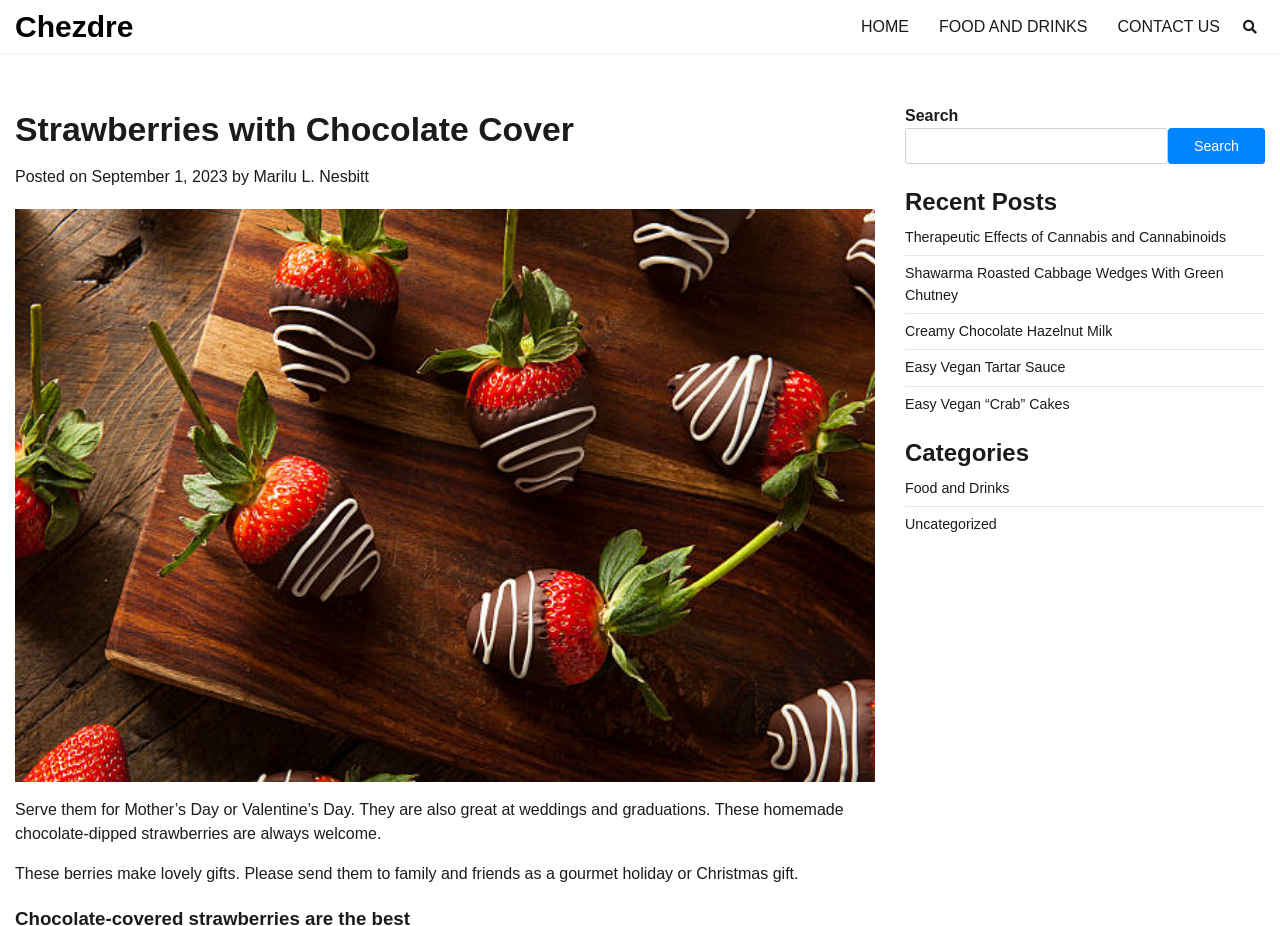Can you locate the main headline on this webpage and provide its text content?

Strawberries with Chocolate Cover